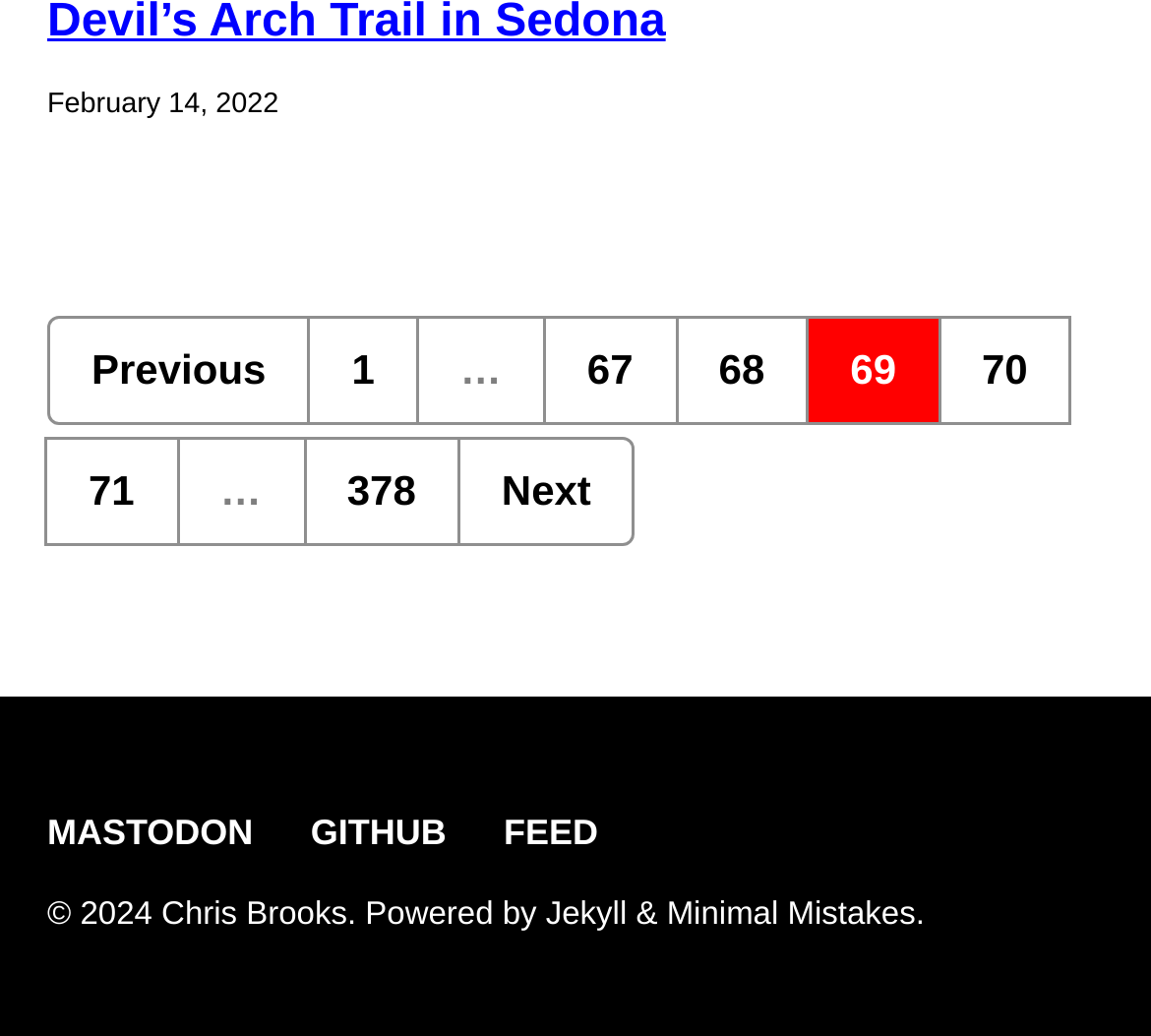Determine the bounding box coordinates of the clickable region to execute the instruction: "visit GITHUB". The coordinates should be four float numbers between 0 and 1, denoted as [left, top, right, bottom].

[0.27, 0.783, 0.413, 0.823]